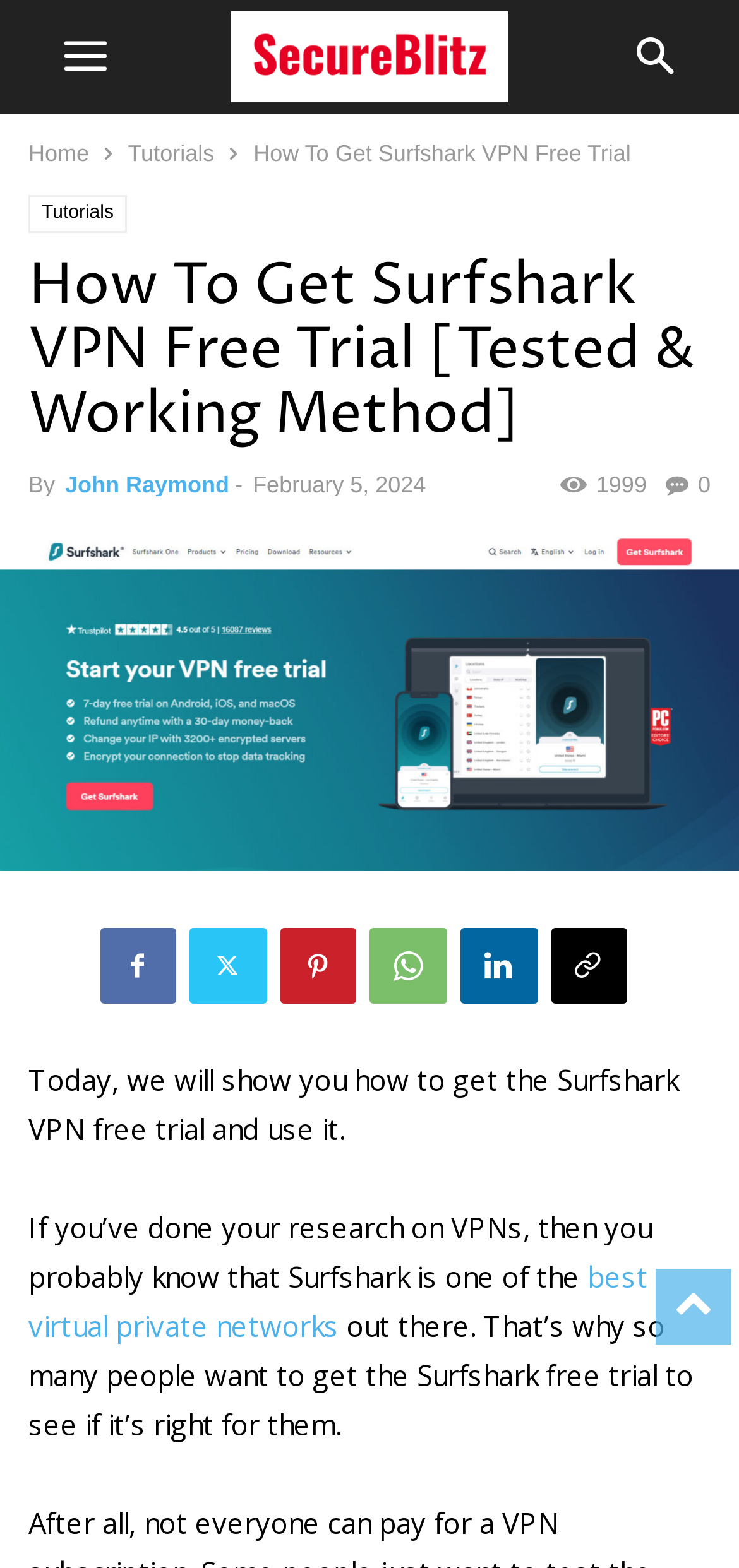What is the date of the article?
Refer to the screenshot and deliver a thorough answer to the question presented.

I found a time element with the text 'February 5, 2024', which indicates that the date of the article is February 5, 2024.